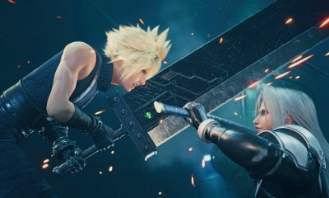What is the name of the sword wielded by Cloud?
Please provide a full and detailed response to the question.

According to the caption, Cloud wields the massive Buster Sword, which is a symbol of his strength and resilience, indicating that the sword he is holding is the Buster Sword.